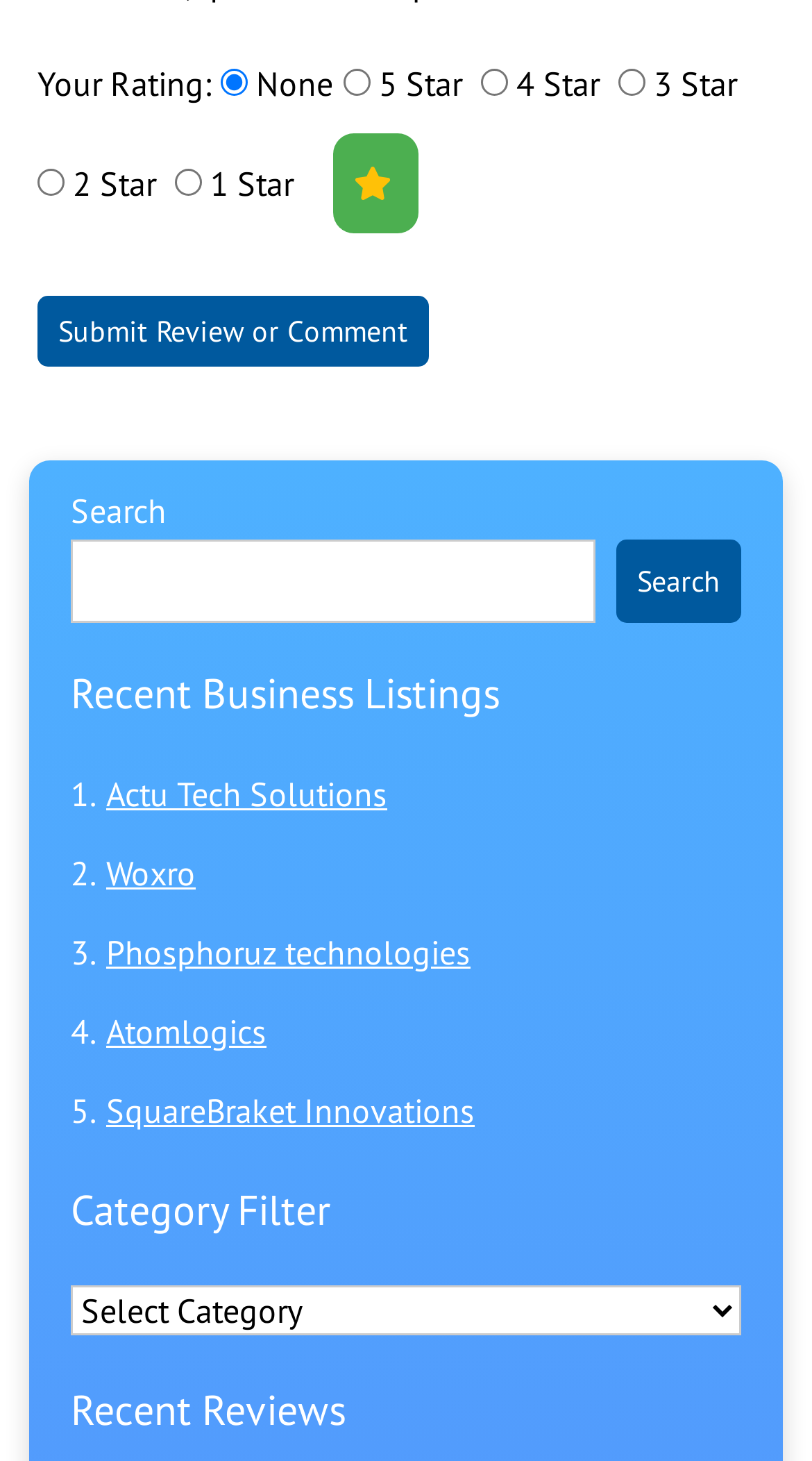Please identify the bounding box coordinates of the element's region that should be clicked to execute the following instruction: "Filter by categories". The bounding box coordinates must be four float numbers between 0 and 1, i.e., [left, top, right, bottom].

[0.087, 0.88, 0.913, 0.914]